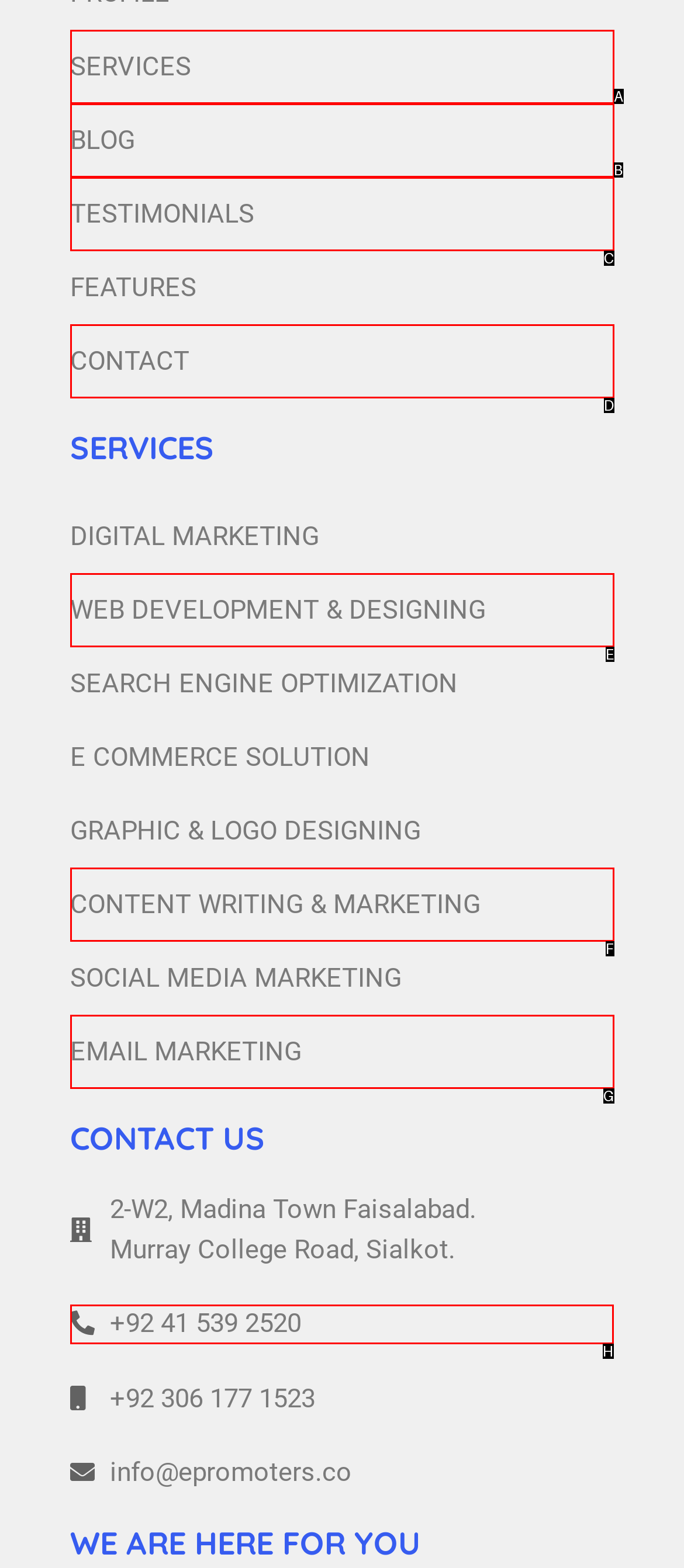Please identify the correct UI element to click for the task: contact through +92 41 539 2520 Respond with the letter of the appropriate option.

H